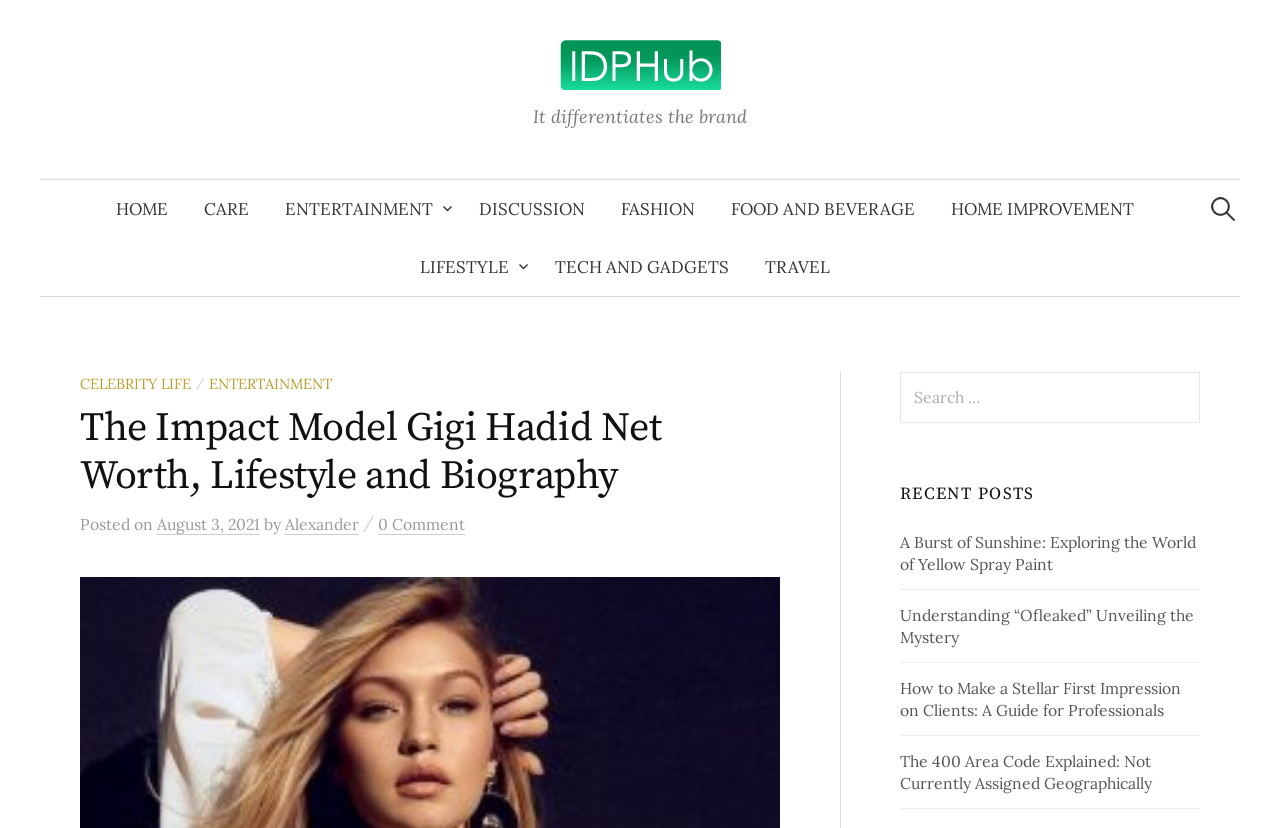Using the information in the image, give a detailed answer to the following question: How many recent posts are listed?

The section titled 'RECENT POSTS' lists four links to recent articles, which are 'A Burst of Sunshine: Exploring the World of Yellow Spray Paint', 'Understanding “Ofleaked” Unveiling the Mystery', 'How to Make a Stellar First Impression on Clients: A Guide for Professionals', and 'The 400 Area Code Explained: Not Currently Assigned Geographically'.